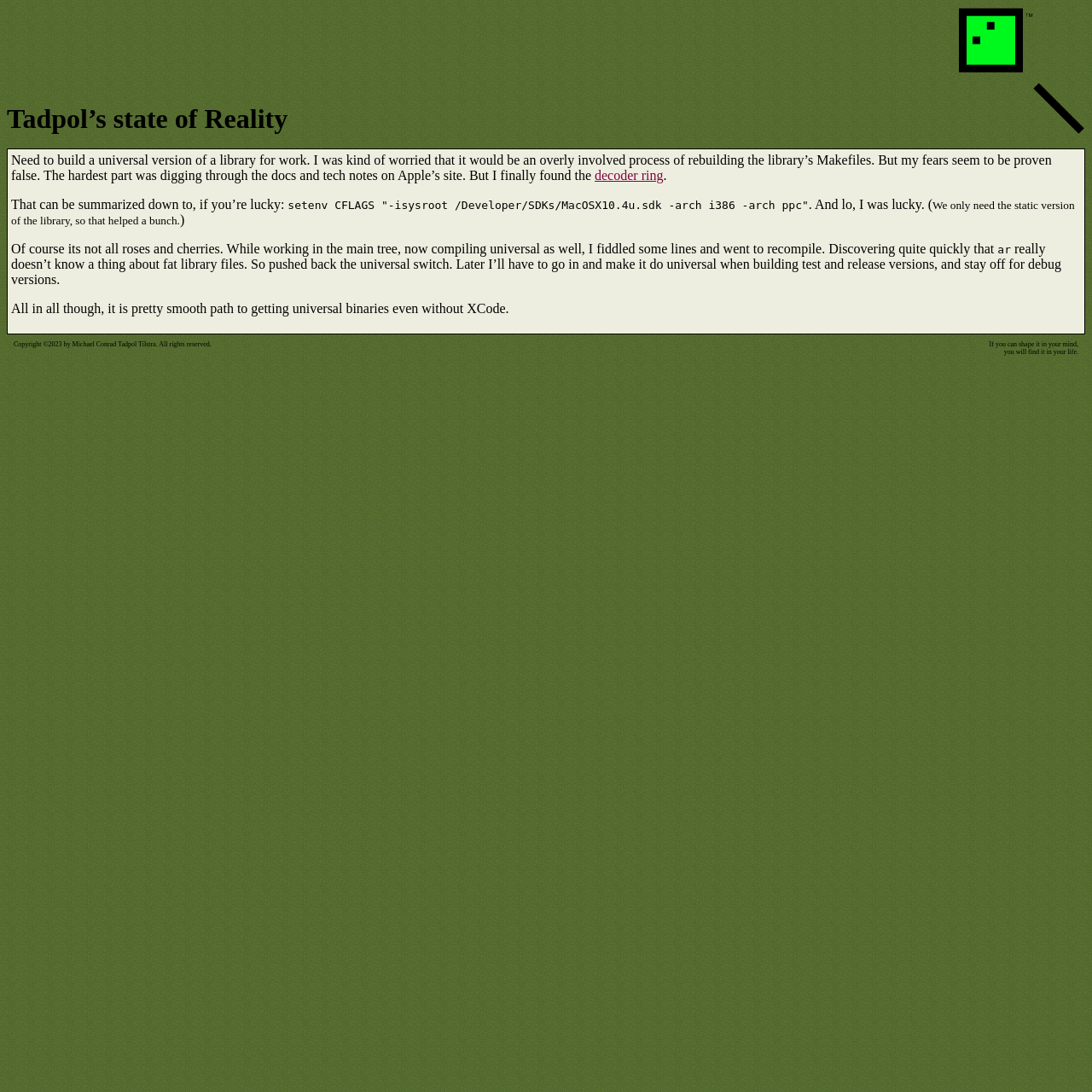Answer the following in one word or a short phrase: 
What is the logo on the top right corner?

Tadpol Logo